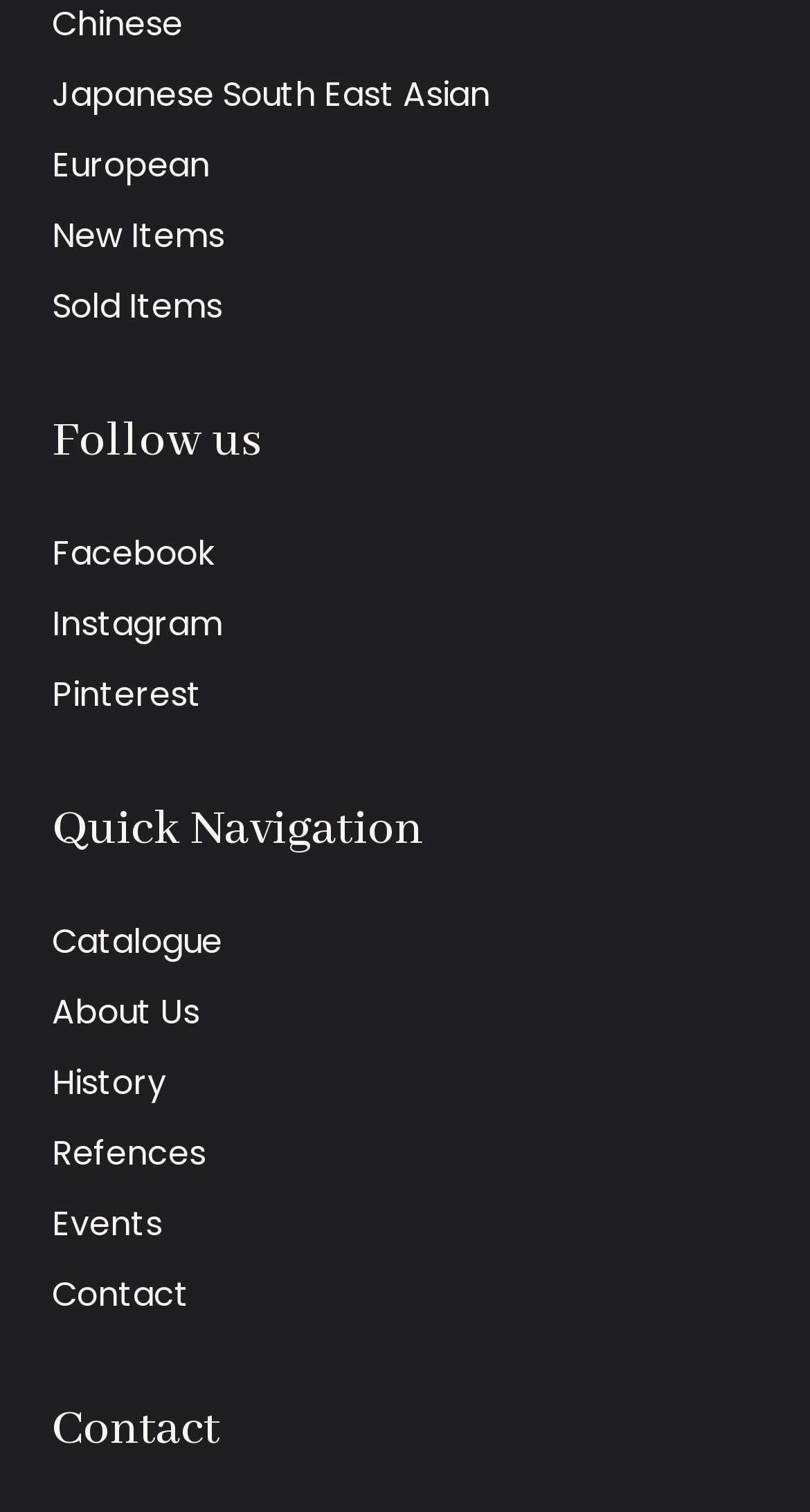Bounding box coordinates are specified in the format (top-left x, top-left y, bottom-right x, bottom-right y). All values are floating point numbers bounded between 0 and 1. Please provide the bounding box coordinate of the region this sentence describes: Japanese South East Asian

[0.064, 0.046, 0.605, 0.078]